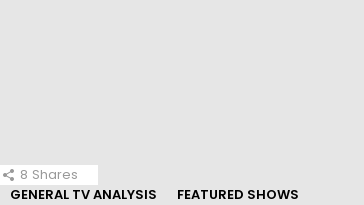Answer the question below in one word or phrase:
What type of content is featured below '8 Shares'?

Links